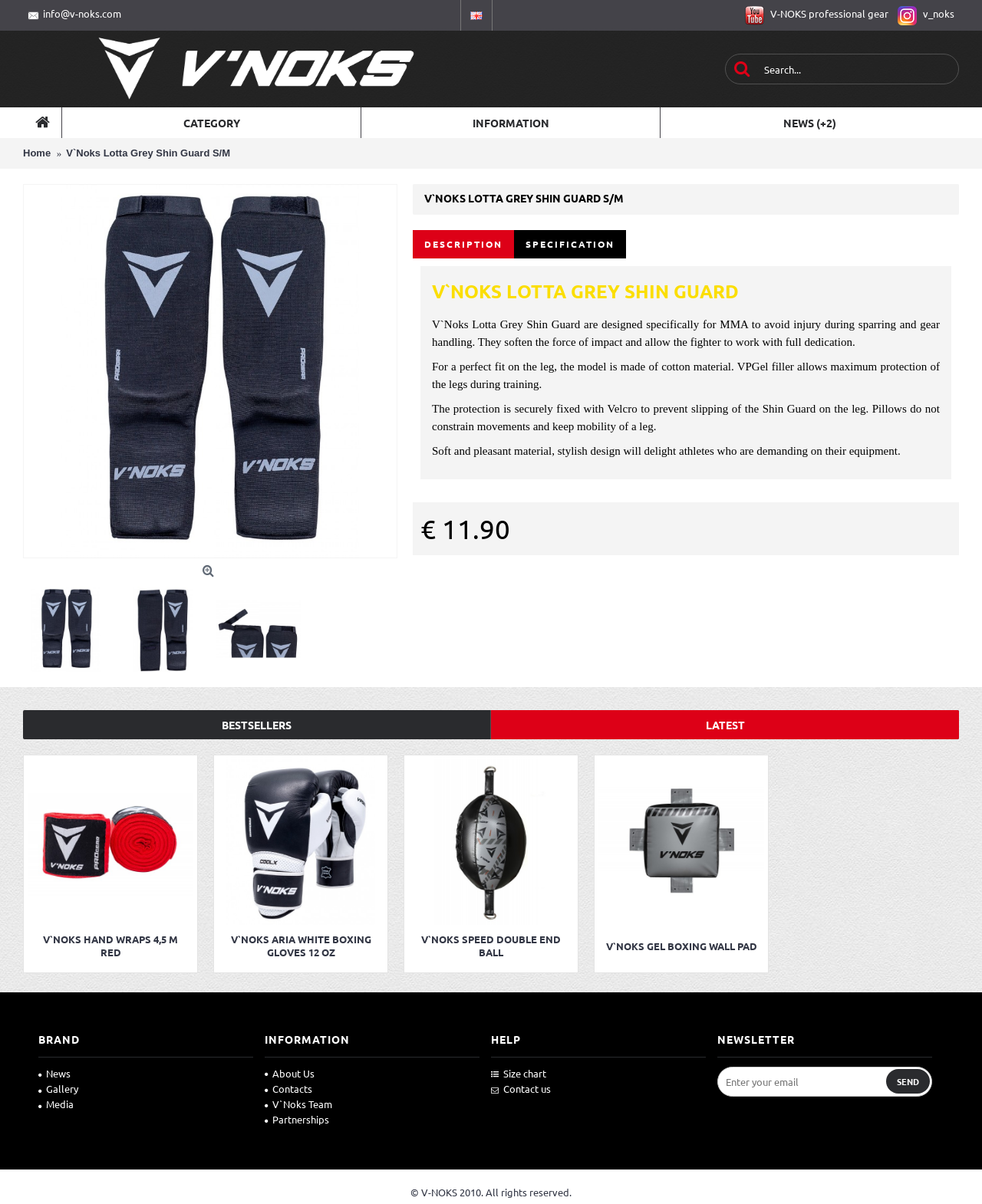Please identify the bounding box coordinates of where to click in order to follow the instruction: "Click the English button".

[0.47, 0.0, 0.501, 0.025]